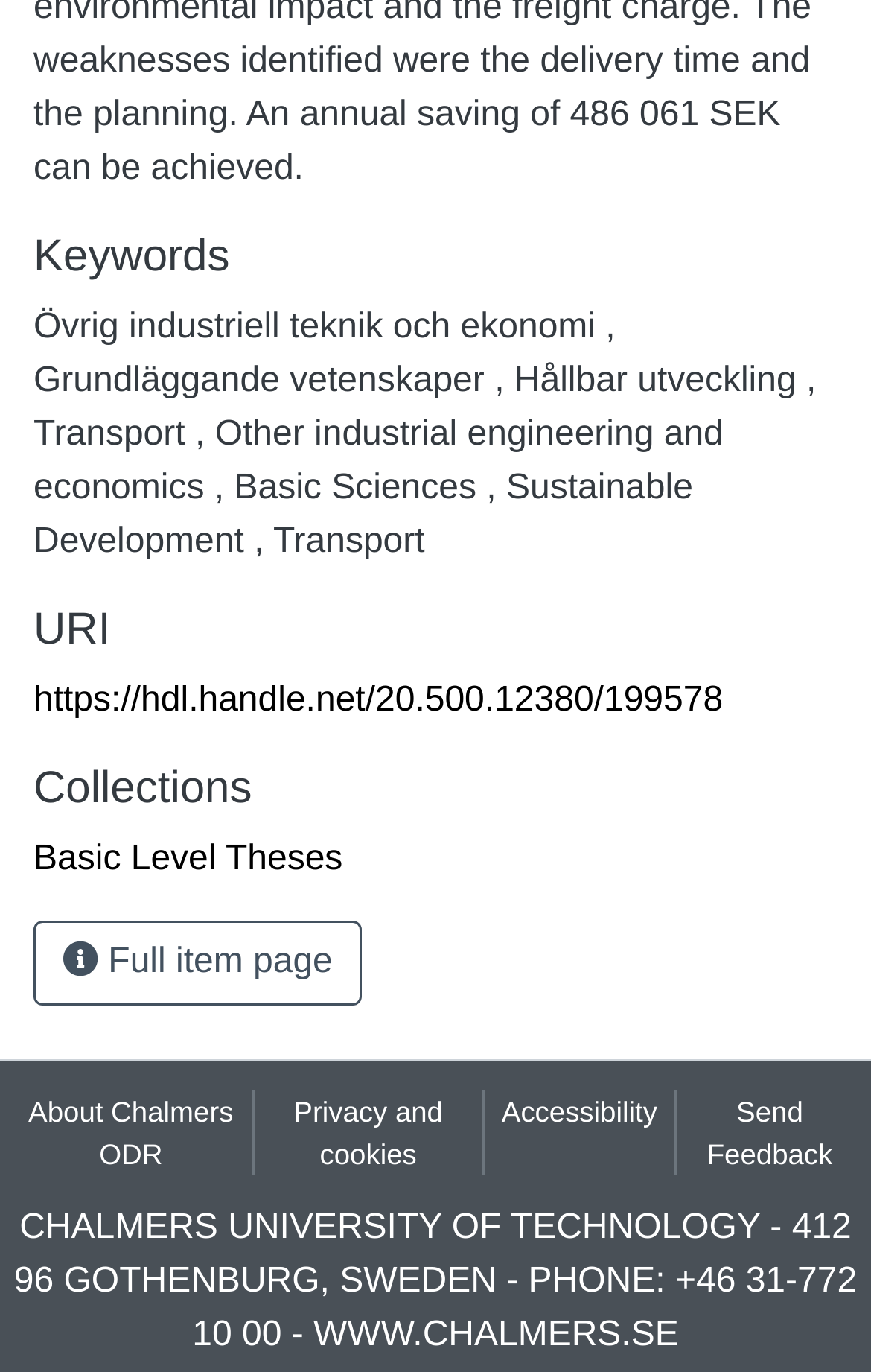What is the purpose of the button with the icon ''?
Give a one-word or short-phrase answer derived from the screenshot.

Full item page